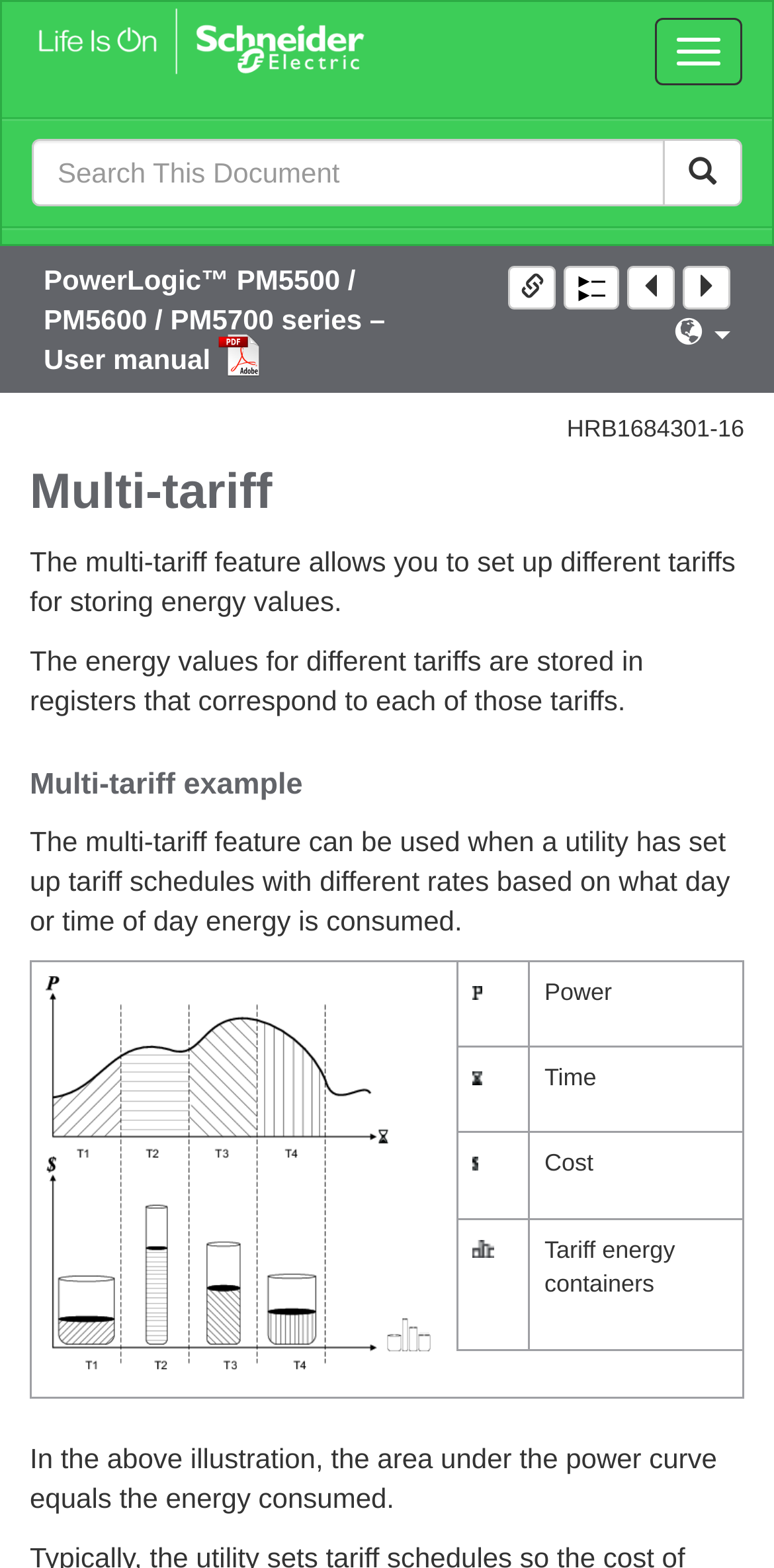Please predict the bounding box coordinates of the element's region where a click is necessary to complete the following instruction: "Go to table of contents". The coordinates should be represented by four float numbers between 0 and 1, i.e., [left, top, right, bottom].

[0.729, 0.17, 0.801, 0.198]